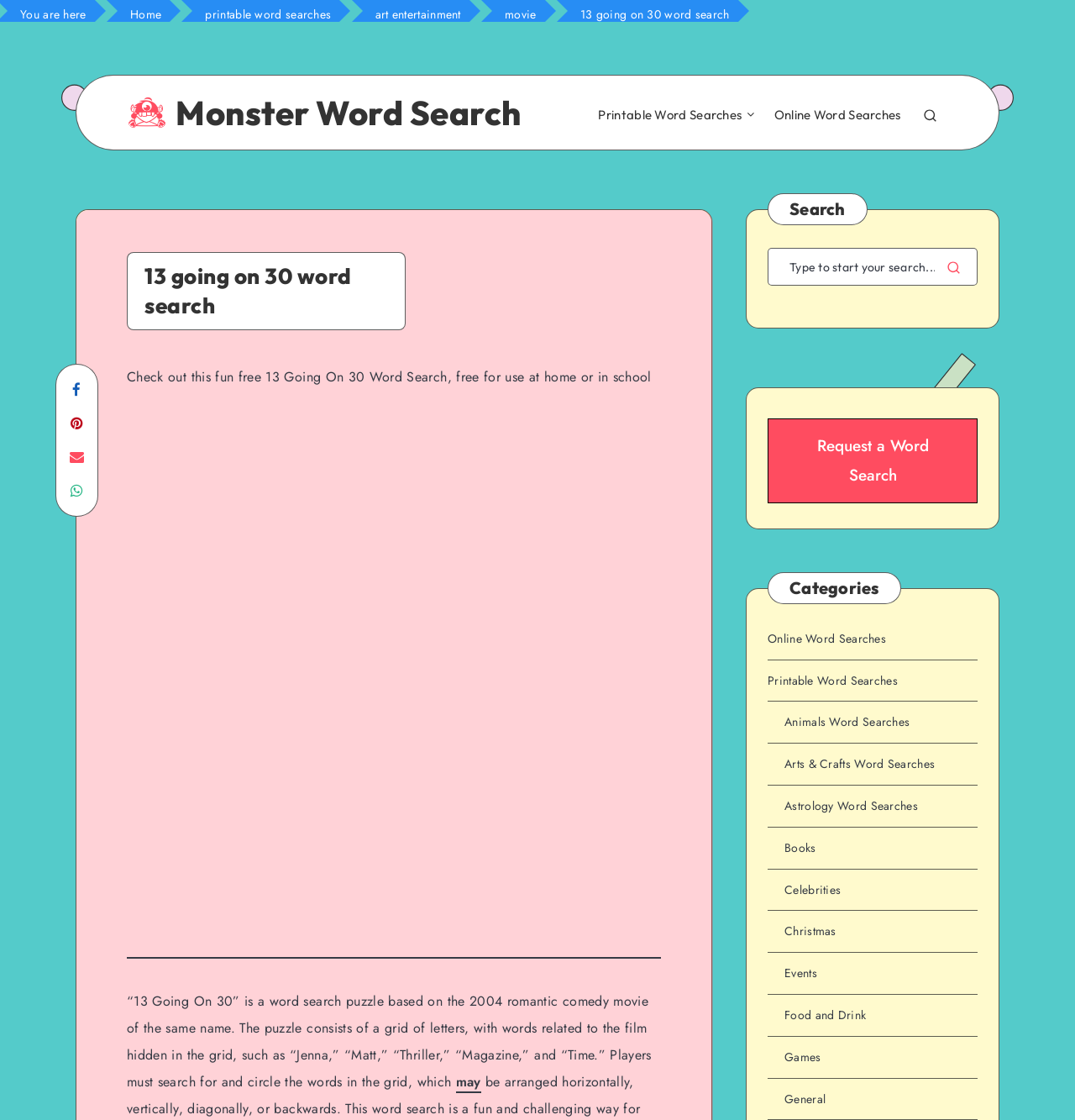Determine the bounding box coordinates of the clickable element to achieve the following action: 'Enter your name'. Provide the coordinates as four float values between 0 and 1, formatted as [left, top, right, bottom].

None